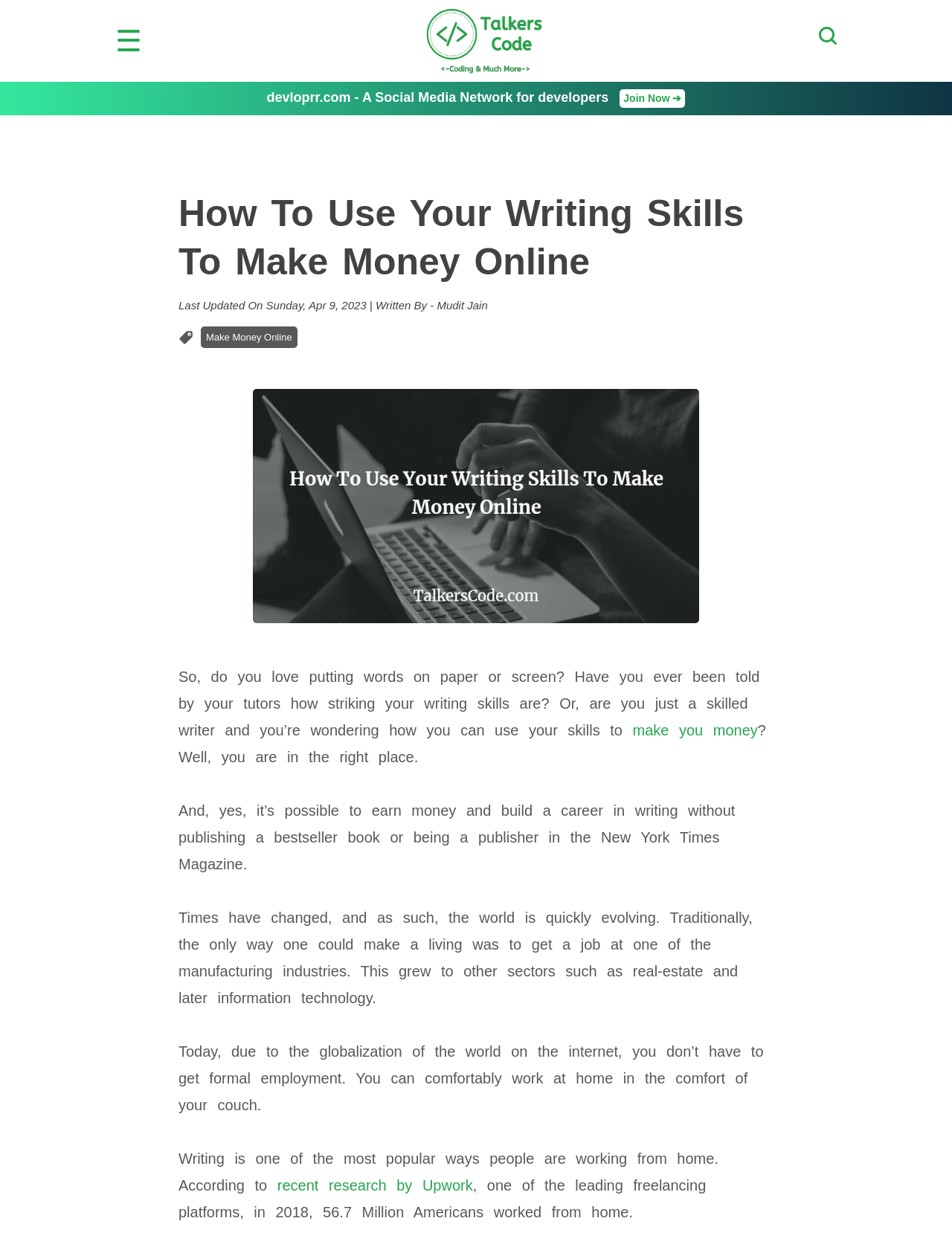What is the author of the article?
Look at the image and respond with a single word or a short phrase.

Mudit Jain